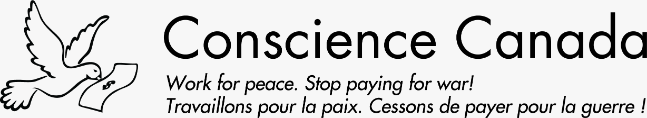Give a short answer to this question using one word or a phrase:
What is the symbolic meaning of the dove in the image?

Peace and hope